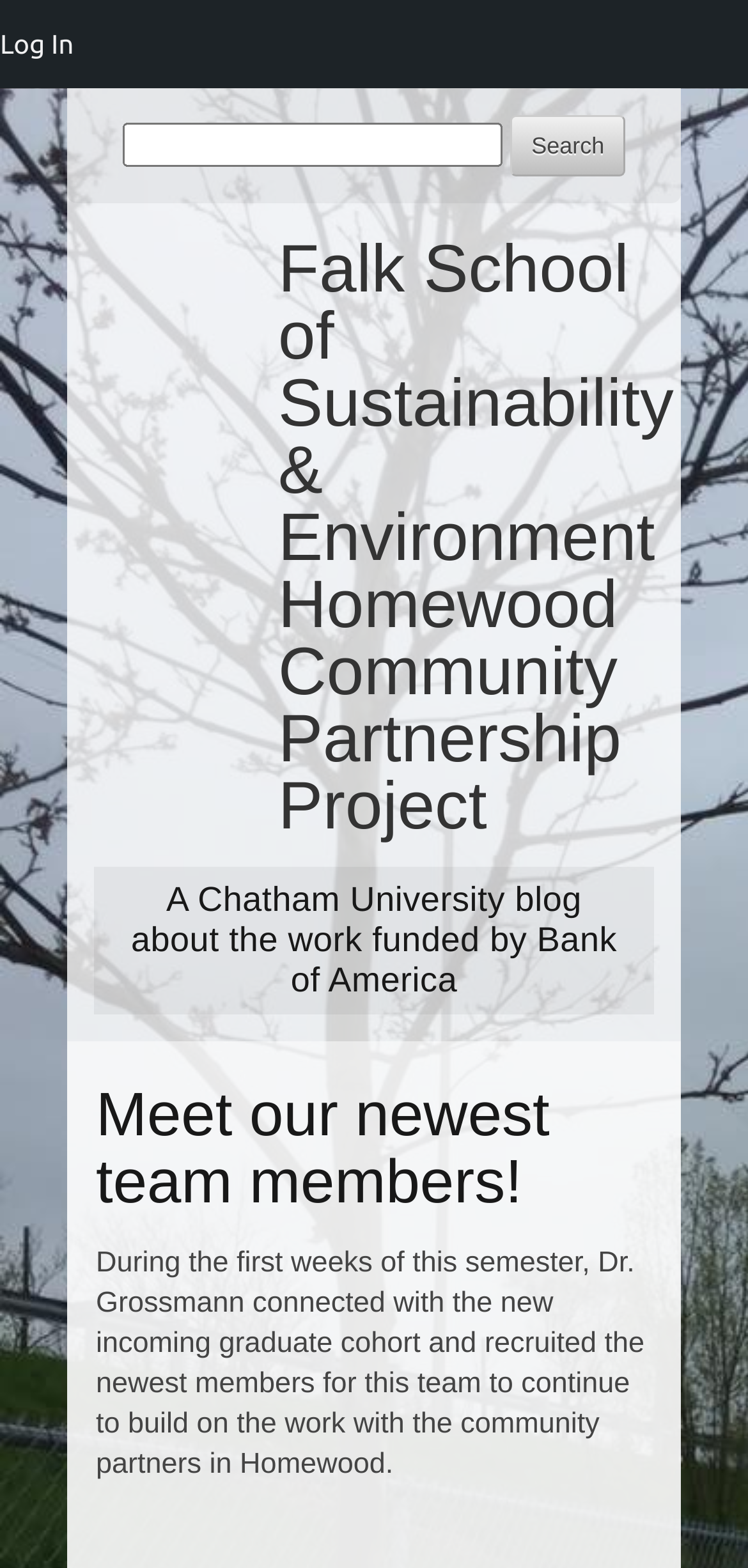Identify the bounding box for the UI element specified in this description: "Log In". The coordinates must be four float numbers between 0 and 1, formatted as [left, top, right, bottom].

[0.0, 0.0, 0.099, 0.056]